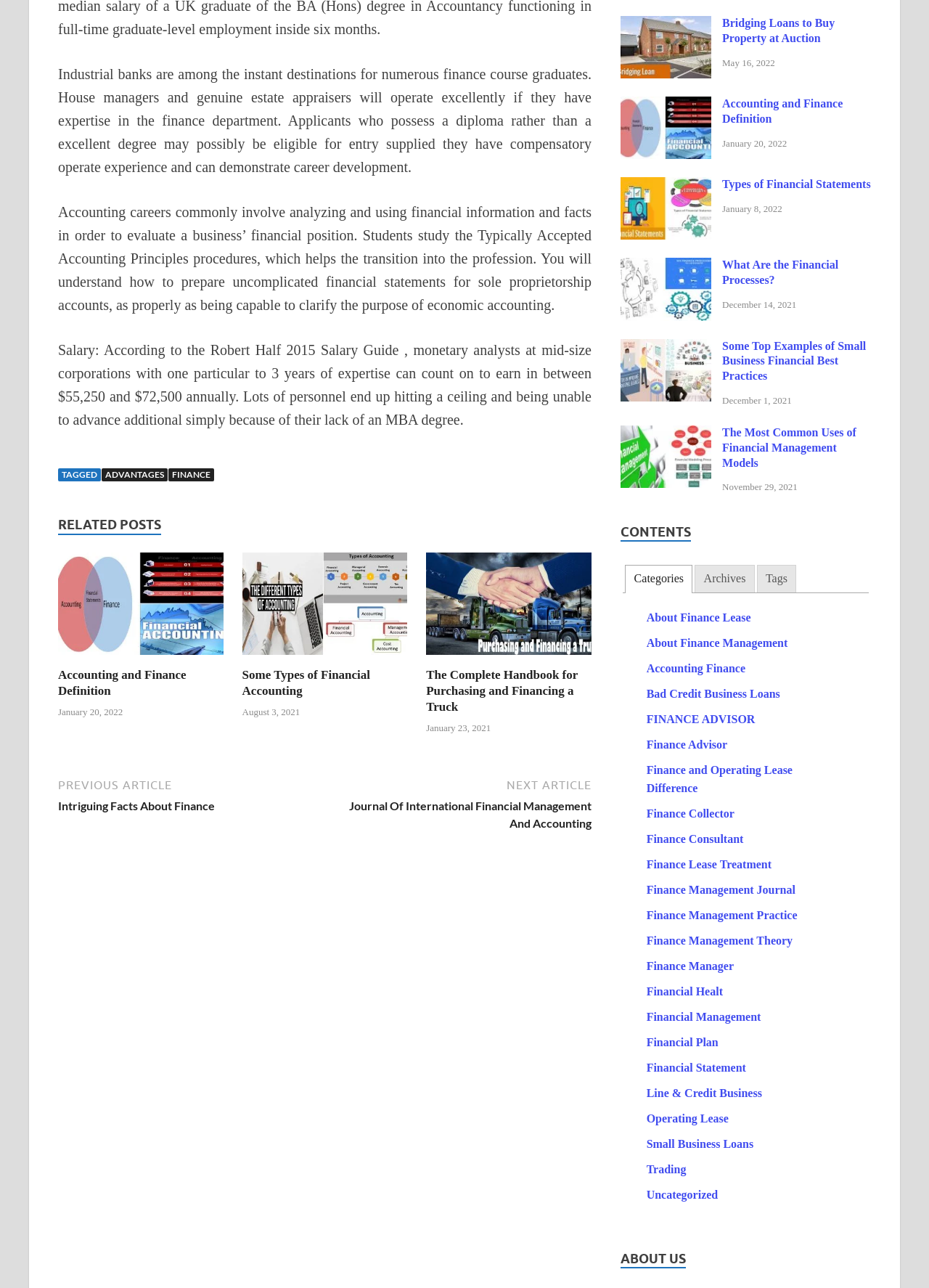Determine the bounding box coordinates of the region to click in order to accomplish the following instruction: "browse Categories". Provide the coordinates as four float numbers between 0 and 1, specifically [left, top, right, bottom].

[0.673, 0.438, 0.745, 0.46]